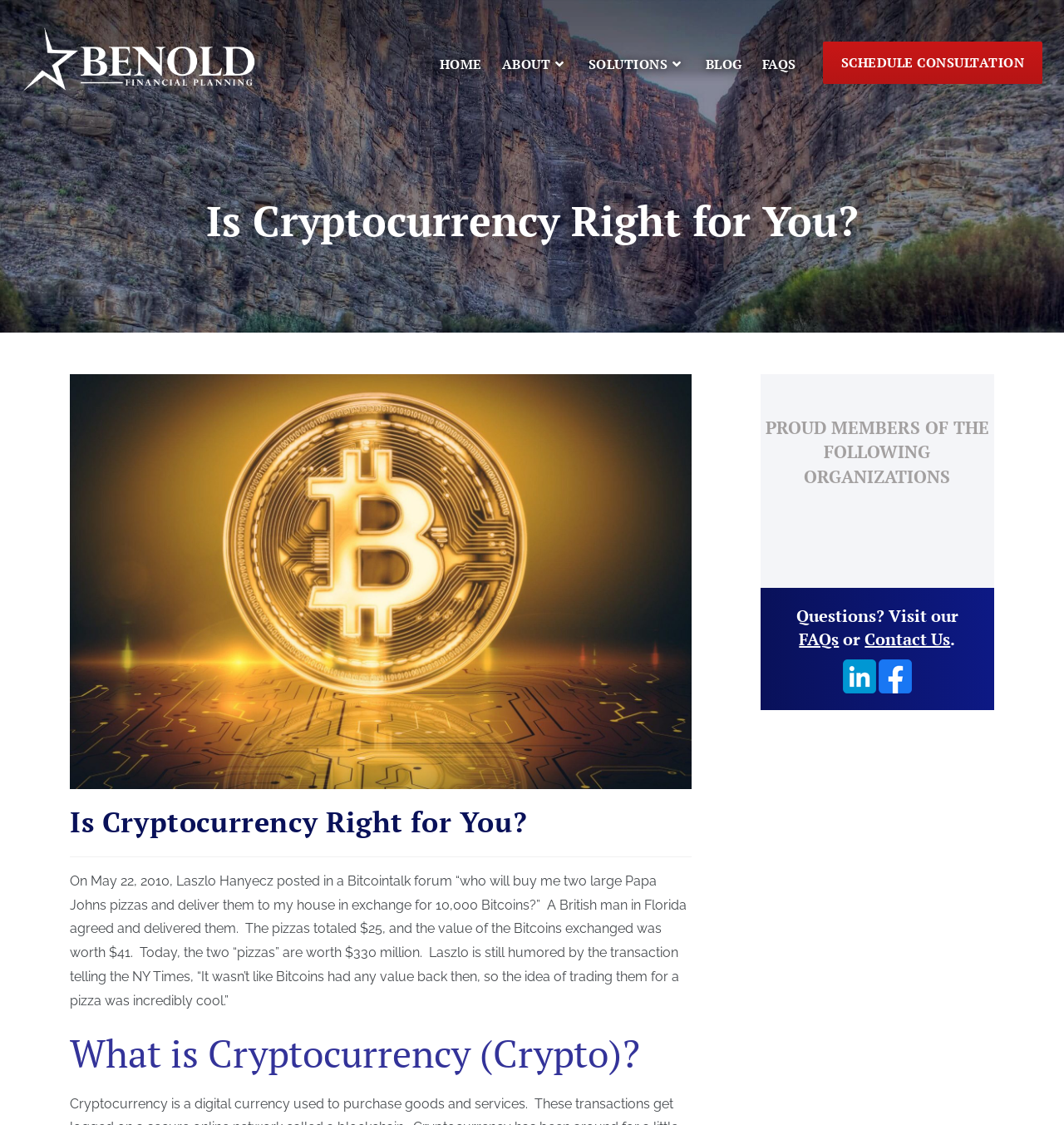Pinpoint the bounding box coordinates of the clickable area necessary to execute the following instruction: "Click the Linkedin link". The coordinates should be given as four float numbers between 0 and 1, namely [left, top, right, bottom].

[0.792, 0.595, 0.823, 0.606]